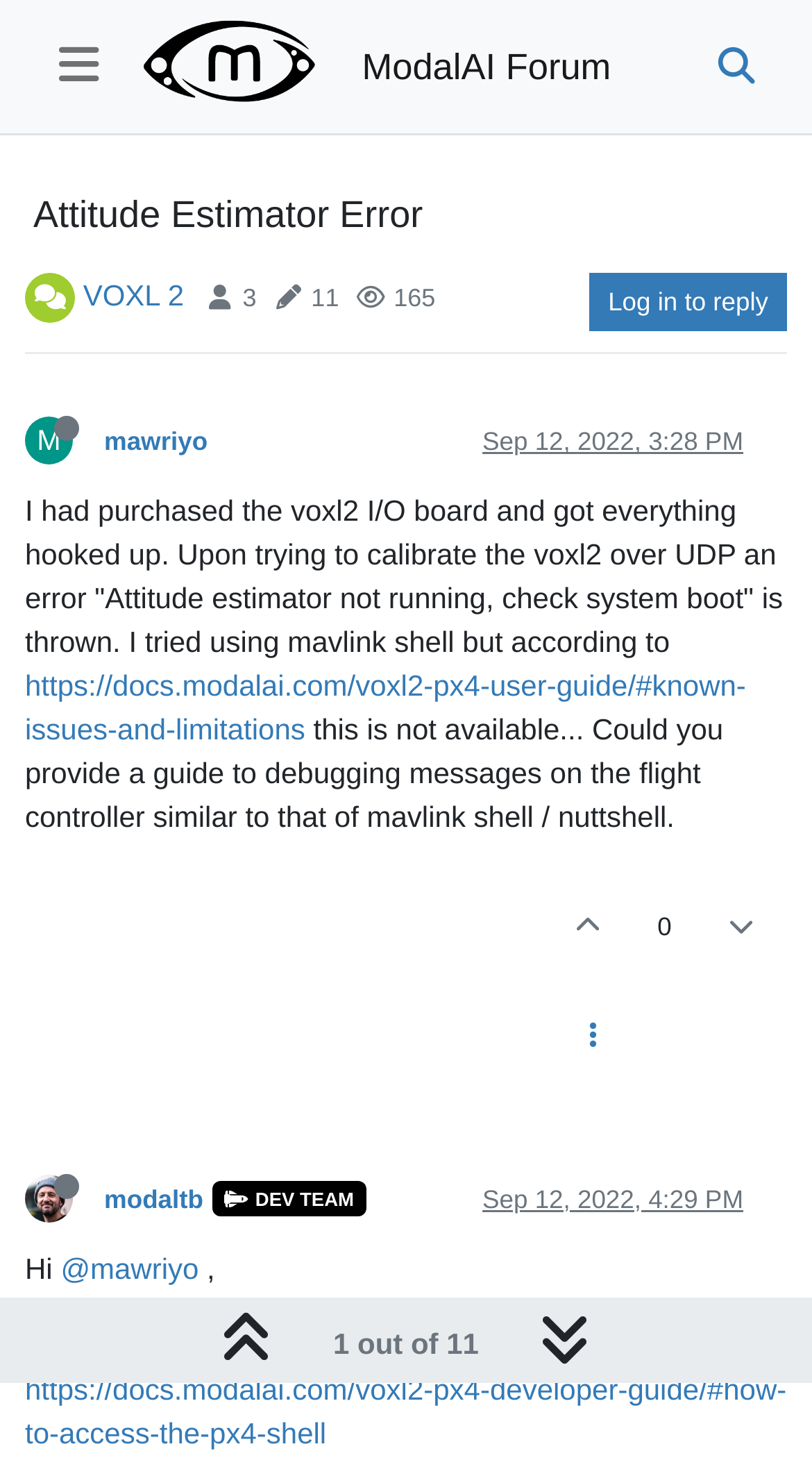Identify the bounding box coordinates of the section that should be clicked to achieve the task described: "Visit the VOXL 2 page".

[0.102, 0.189, 0.227, 0.211]